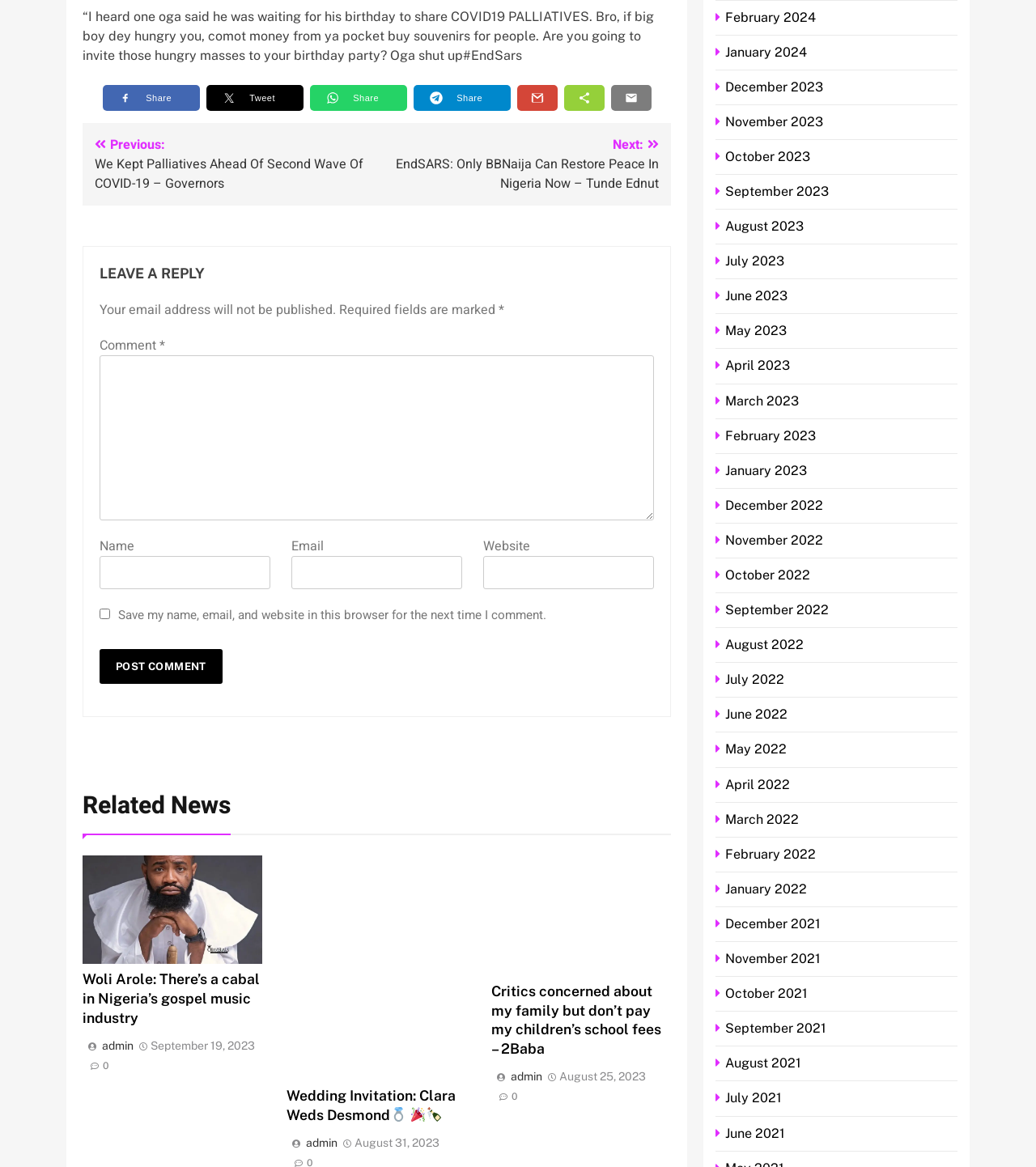How can I navigate to previous or next posts?
Please answer the question with a single word or phrase, referencing the image.

Using the post navigation links